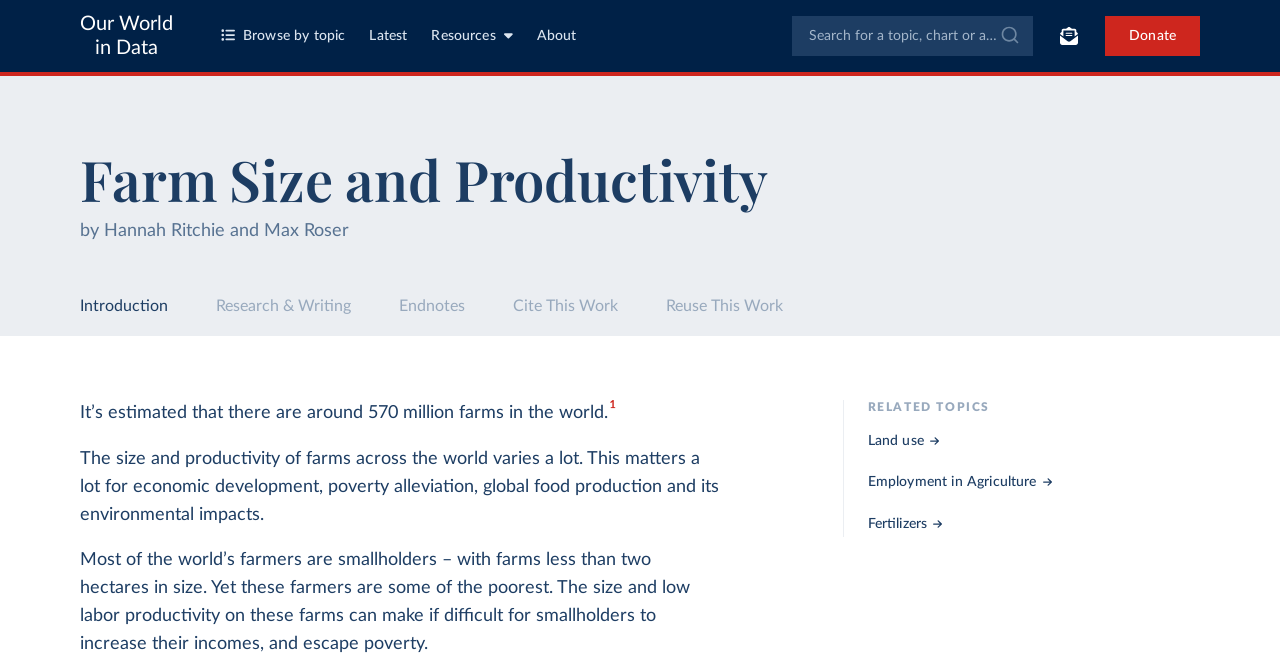Determine the bounding box for the UI element described here: "Research & Writing".

[0.169, 0.451, 0.274, 0.475]